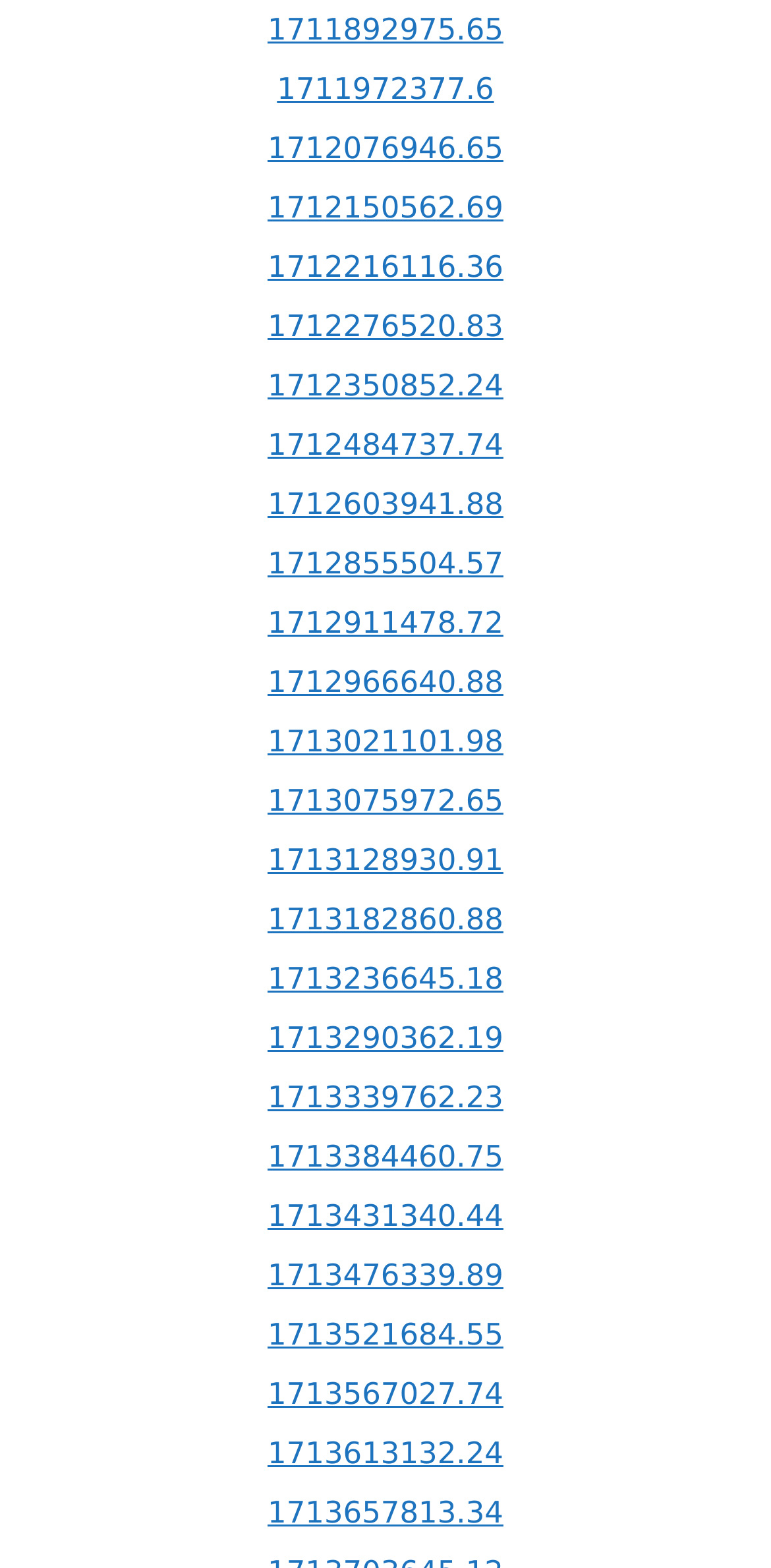Refer to the screenshot and give an in-depth answer to this question: What is the vertical position of the first link?

By comparing the y1 and y2 coordinates of the first link element, I found that its y1 value is 0.008, which indicates that it is located at the top of the webpage.